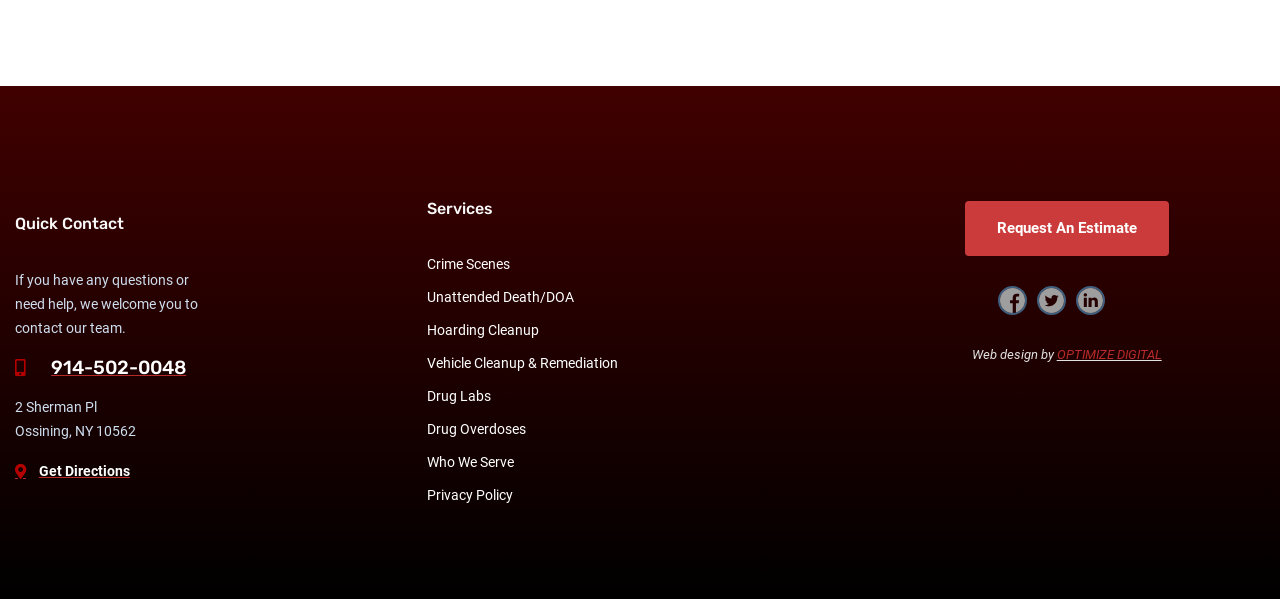Who designed the webpage?
Look at the image and provide a detailed response to the question.

The webpage designer's name can be found at the bottom of the webpage, written in a link format. It says 'Web design by OPTIMIZE DIGITAL'.